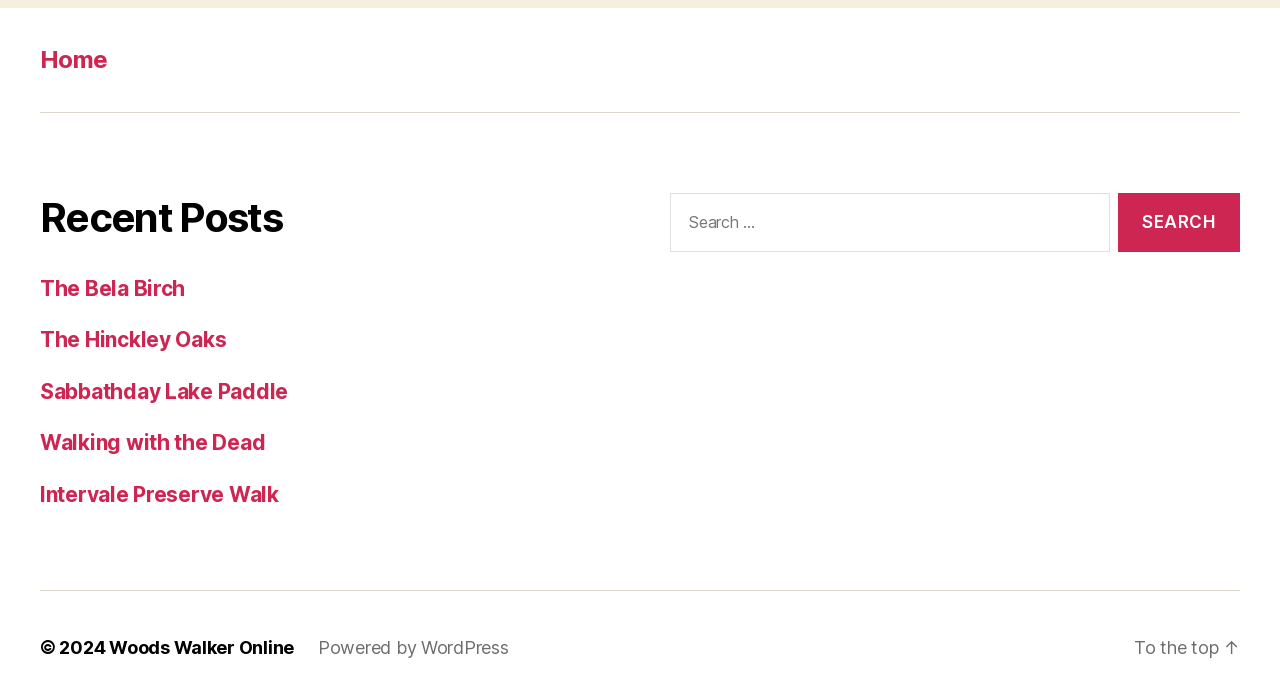Please find the bounding box for the UI component described as follows: "Woods Walker Online".

[0.085, 0.929, 0.23, 0.96]